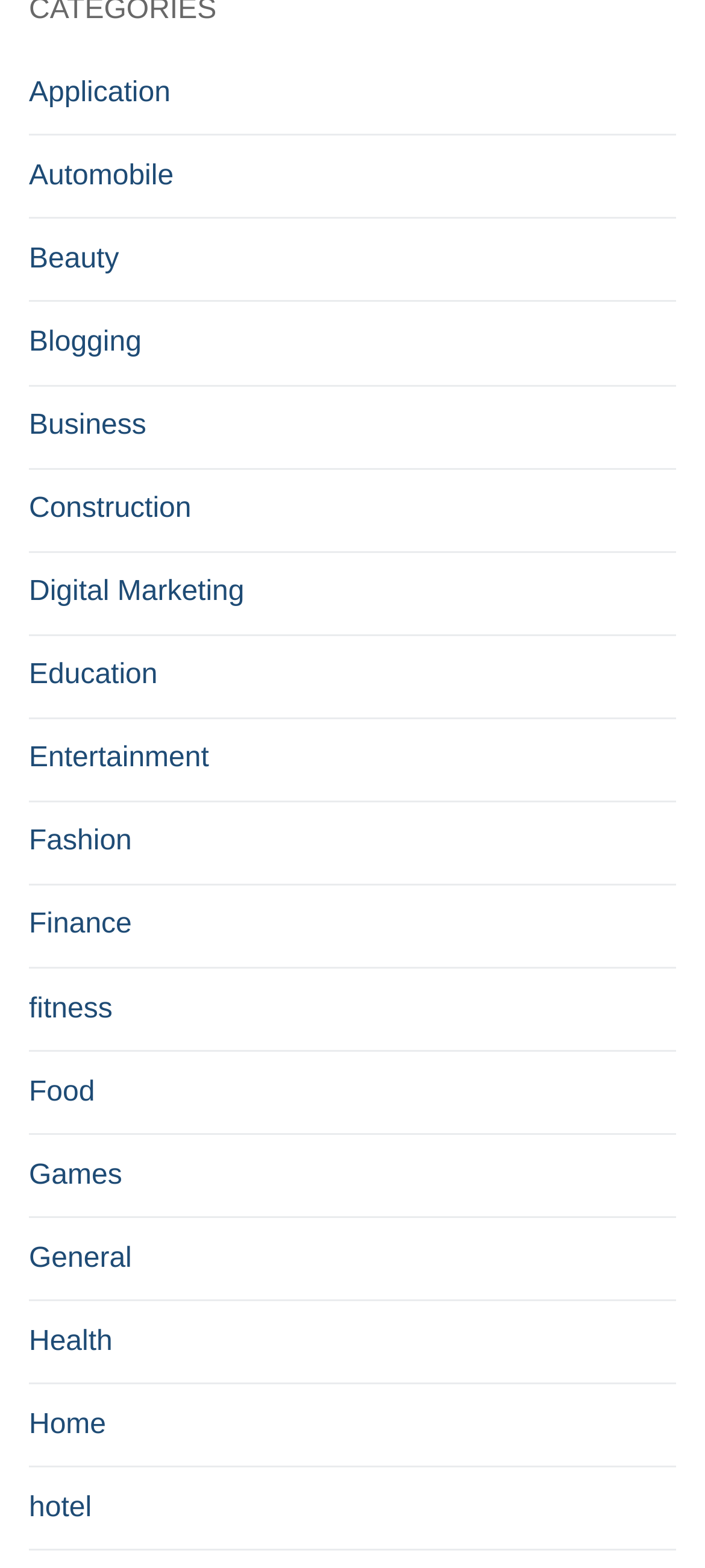Provide the bounding box coordinates for the specified HTML element described in this description: "Digital Marketing". The coordinates should be four float numbers ranging from 0 to 1, in the format [left, top, right, bottom].

[0.041, 0.363, 0.959, 0.405]